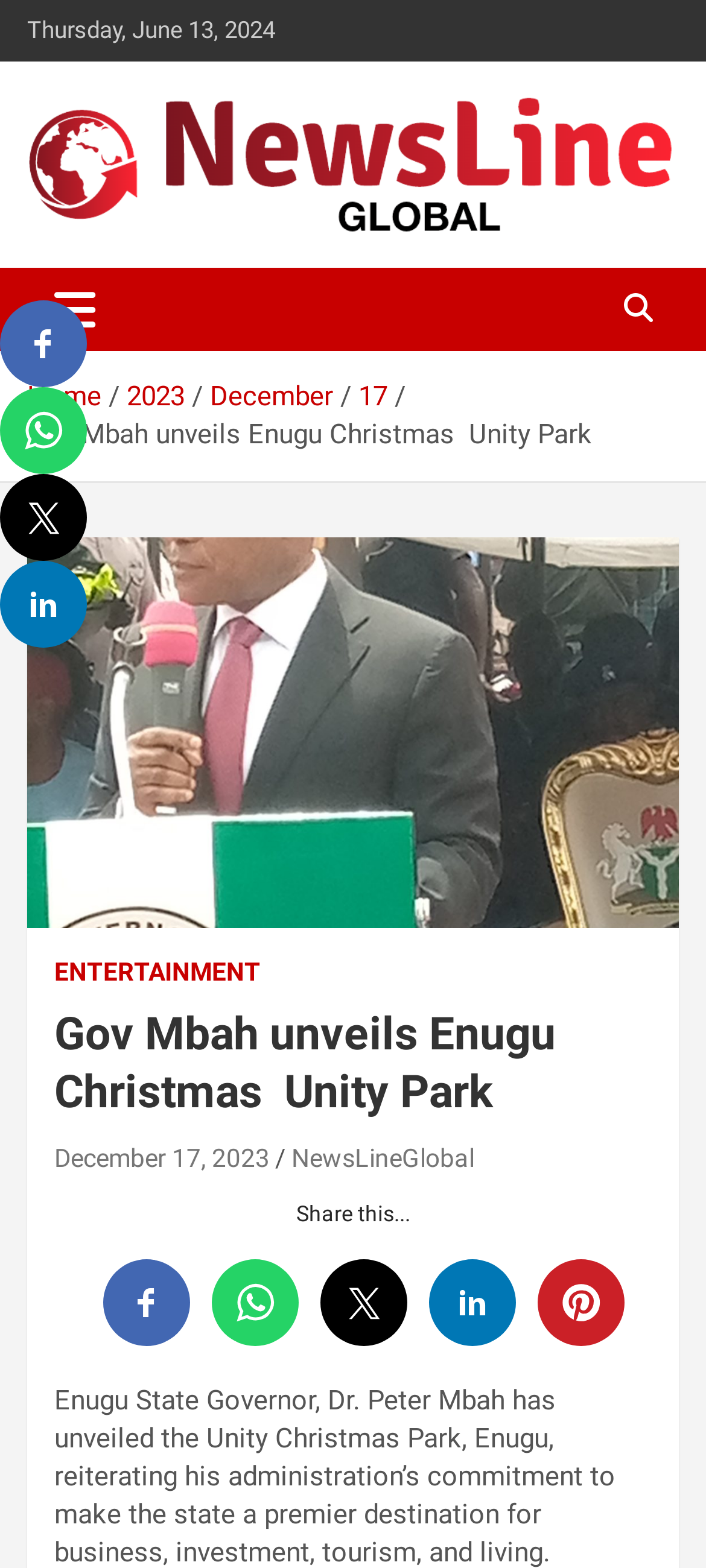Locate the bounding box coordinates of the element to click to perform the following action: 'Read the article about Gov Mbah unveils Enugu Christmas Unity Park'. The coordinates should be given as four float values between 0 and 1, in the form of [left, top, right, bottom].

[0.077, 0.641, 0.923, 0.716]